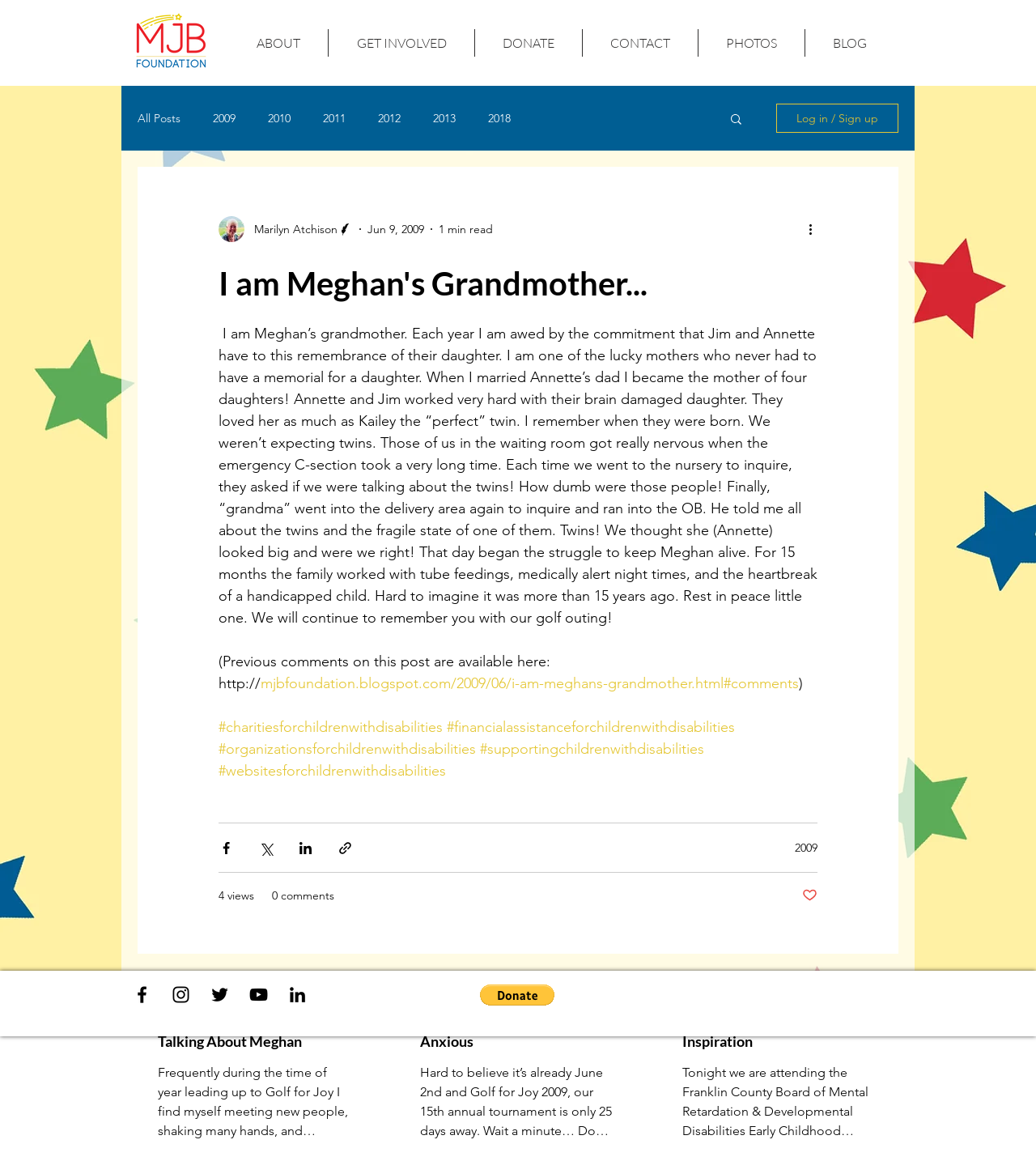Locate the bounding box coordinates of the clickable part needed for the task: "Log in or sign up".

[0.749, 0.089, 0.867, 0.114]